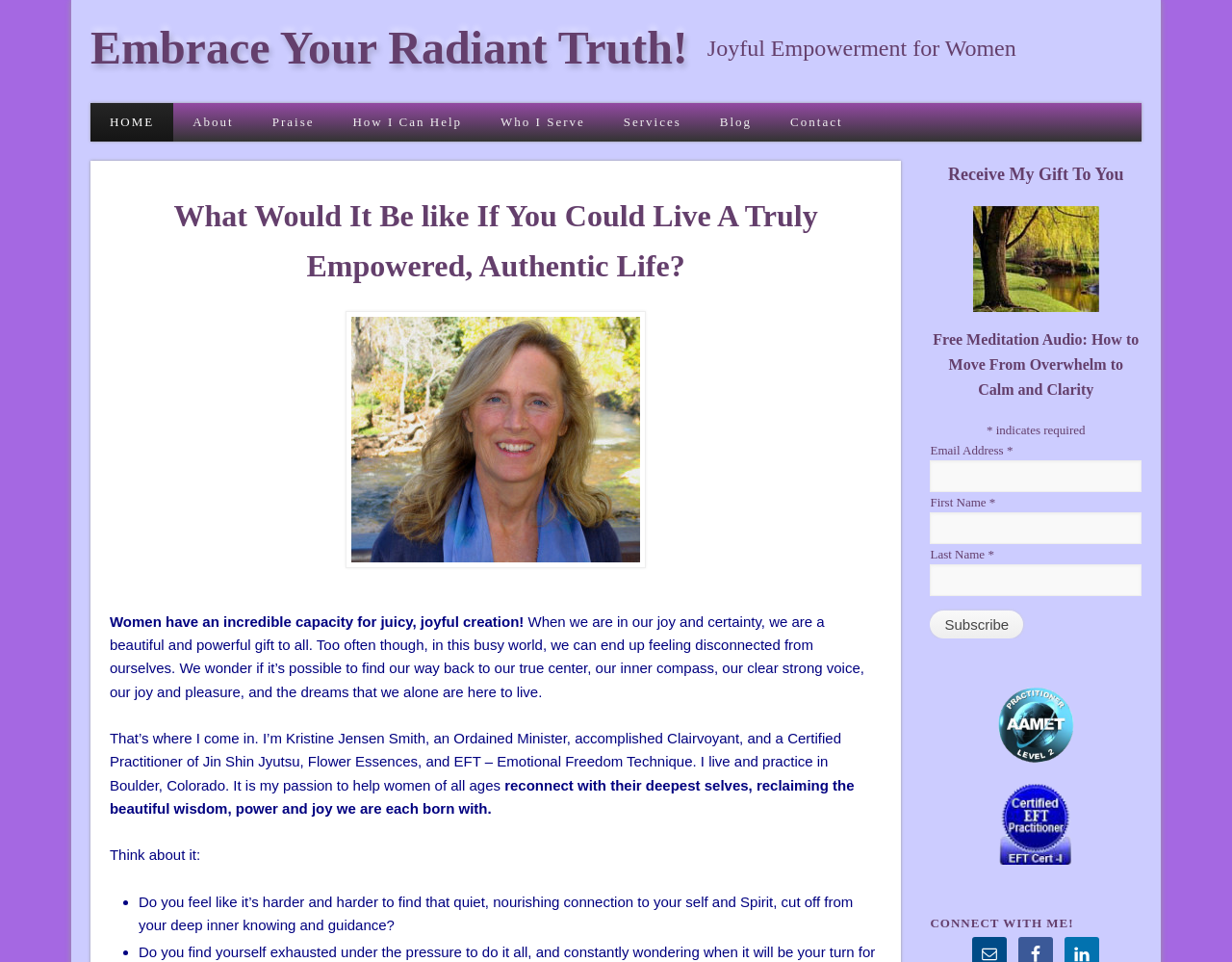Given the element description "Who I Serve" in the screenshot, predict the bounding box coordinates of that UI element.

[0.391, 0.107, 0.49, 0.147]